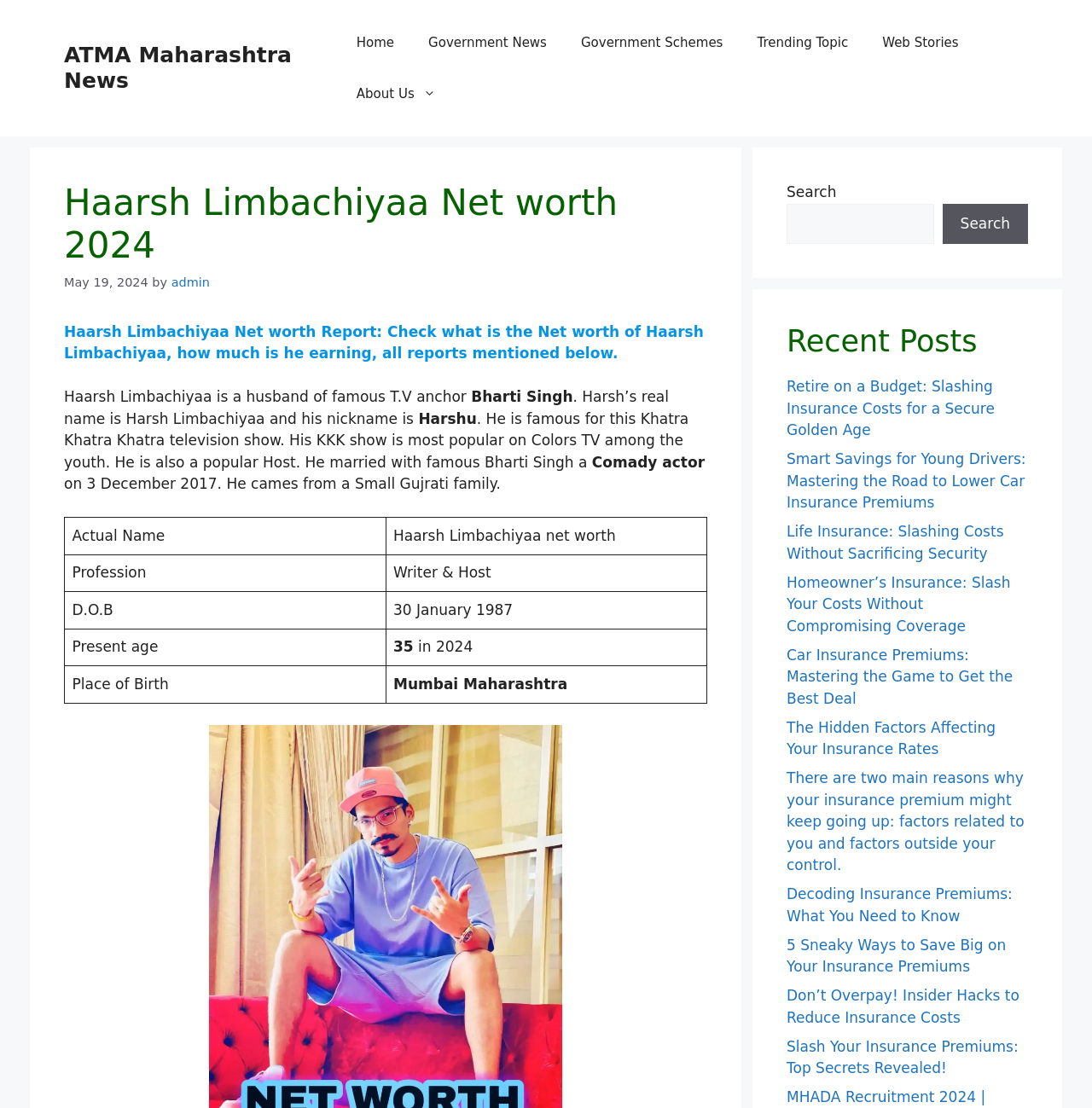Please find the bounding box coordinates of the element that must be clicked to perform the given instruction: "Read the 'Haarsh Limbachiyaa Net worth Report'". The coordinates should be four float numbers from 0 to 1, i.e., [left, top, right, bottom].

[0.059, 0.292, 0.644, 0.327]